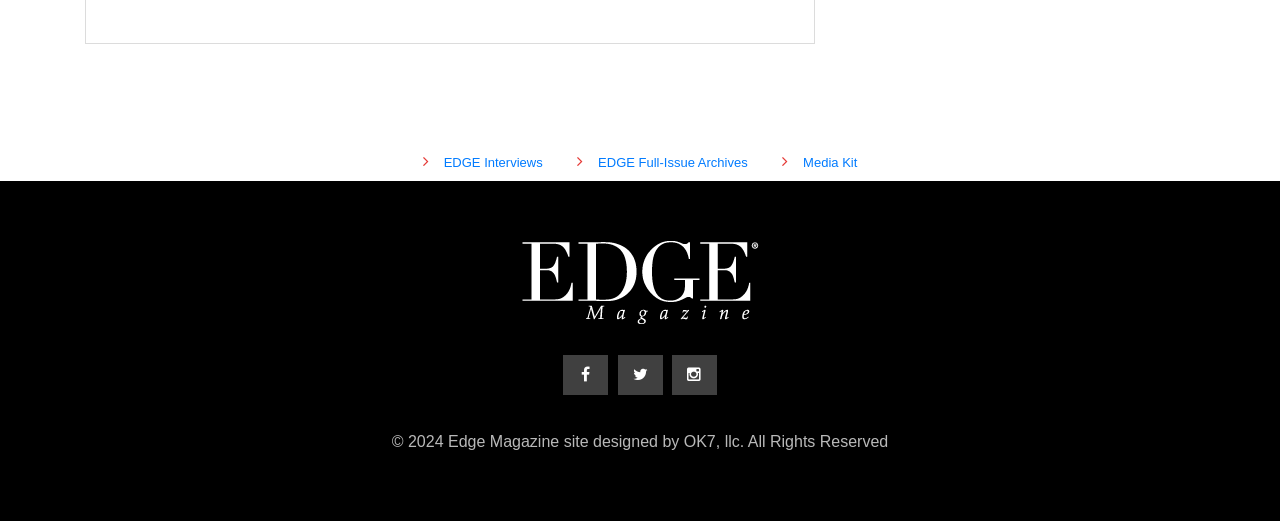How many main links are there at the top?
Answer the question using a single word or phrase, according to the image.

3